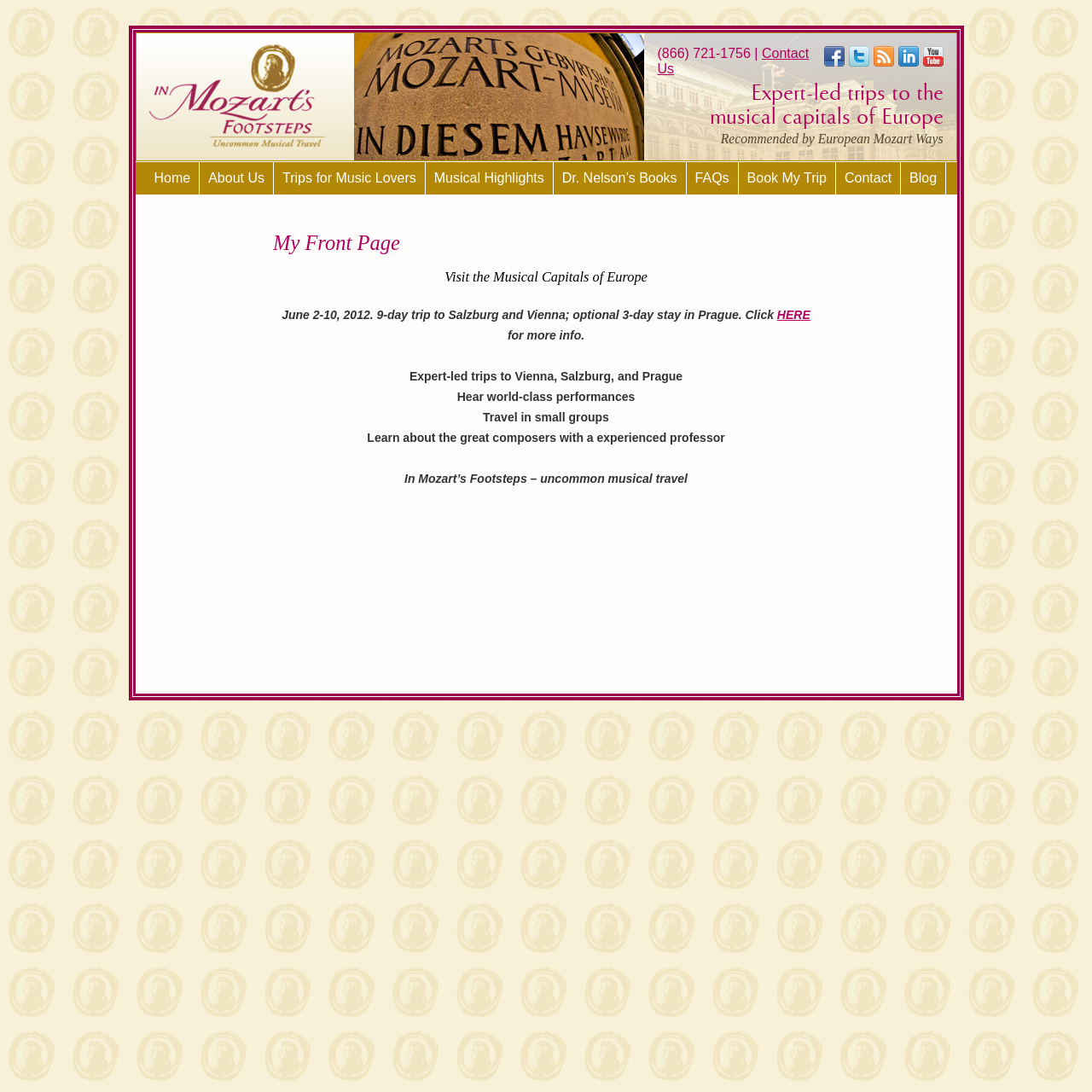Highlight the bounding box coordinates of the element that should be clicked to carry out the following instruction: "go to ABOUT OEA page". The coordinates must be given as four float numbers ranging from 0 to 1, i.e., [left, top, right, bottom].

None